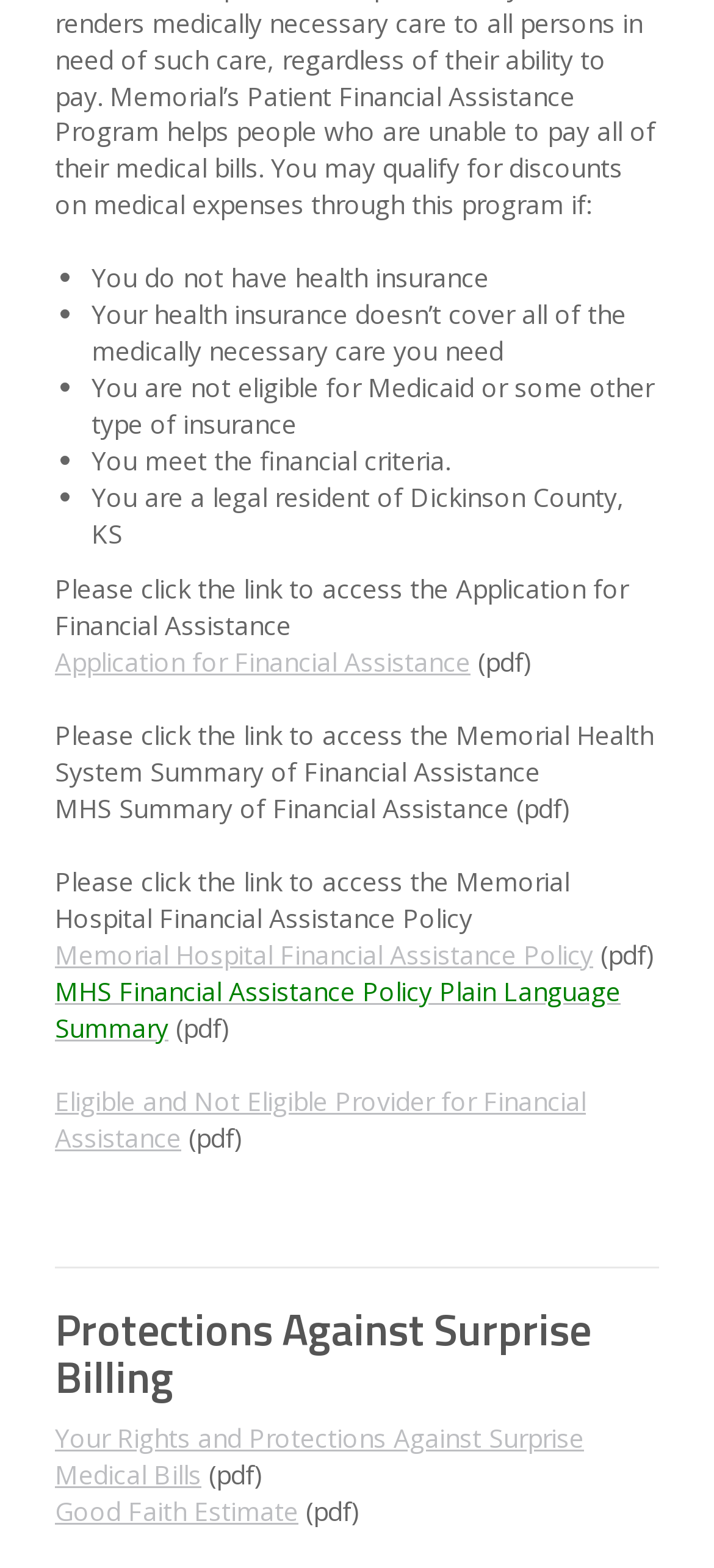Answer this question in one word or a short phrase: What are the eligibility criteria for financial assistance?

Five conditions